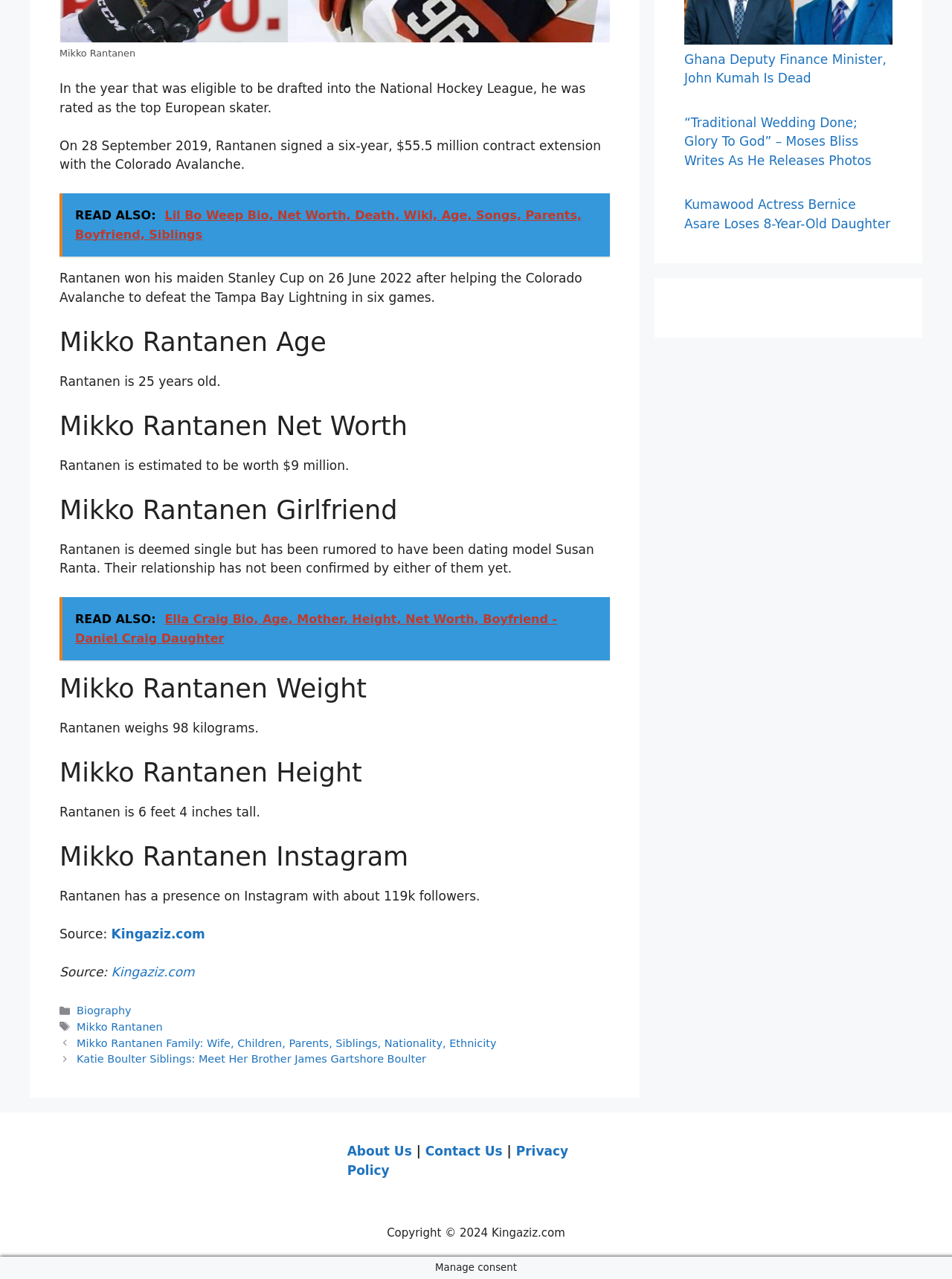Give a succinct answer to this question in a single word or phrase: 
How many followers does Mikko Rantanen have on Instagram?

119k